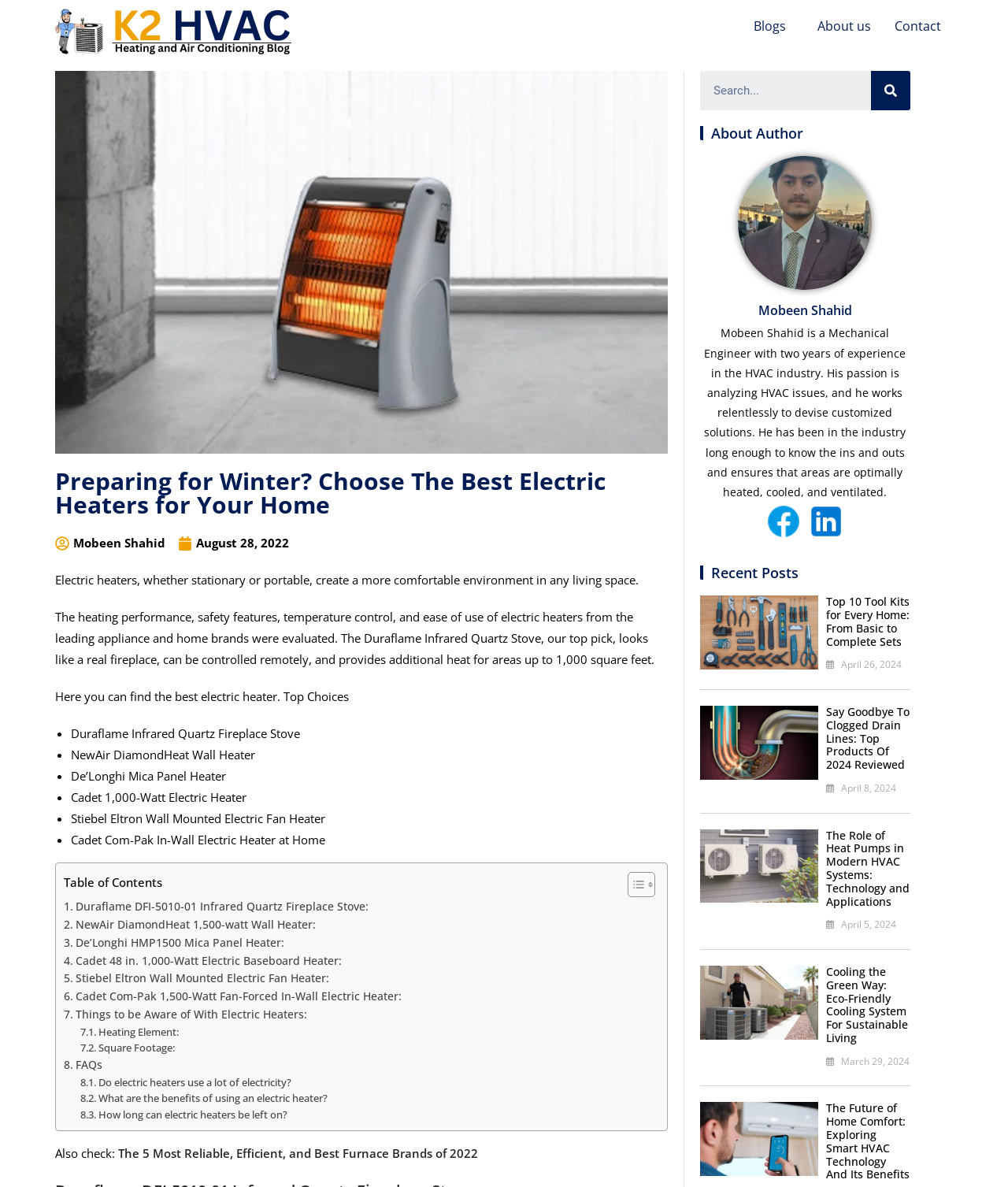Find the bounding box coordinates of the clickable region needed to perform the following instruction: "Learn more about the author". The coordinates should be provided as four float numbers between 0 and 1, i.e., [left, top, right, bottom].

[0.705, 0.106, 0.903, 0.118]